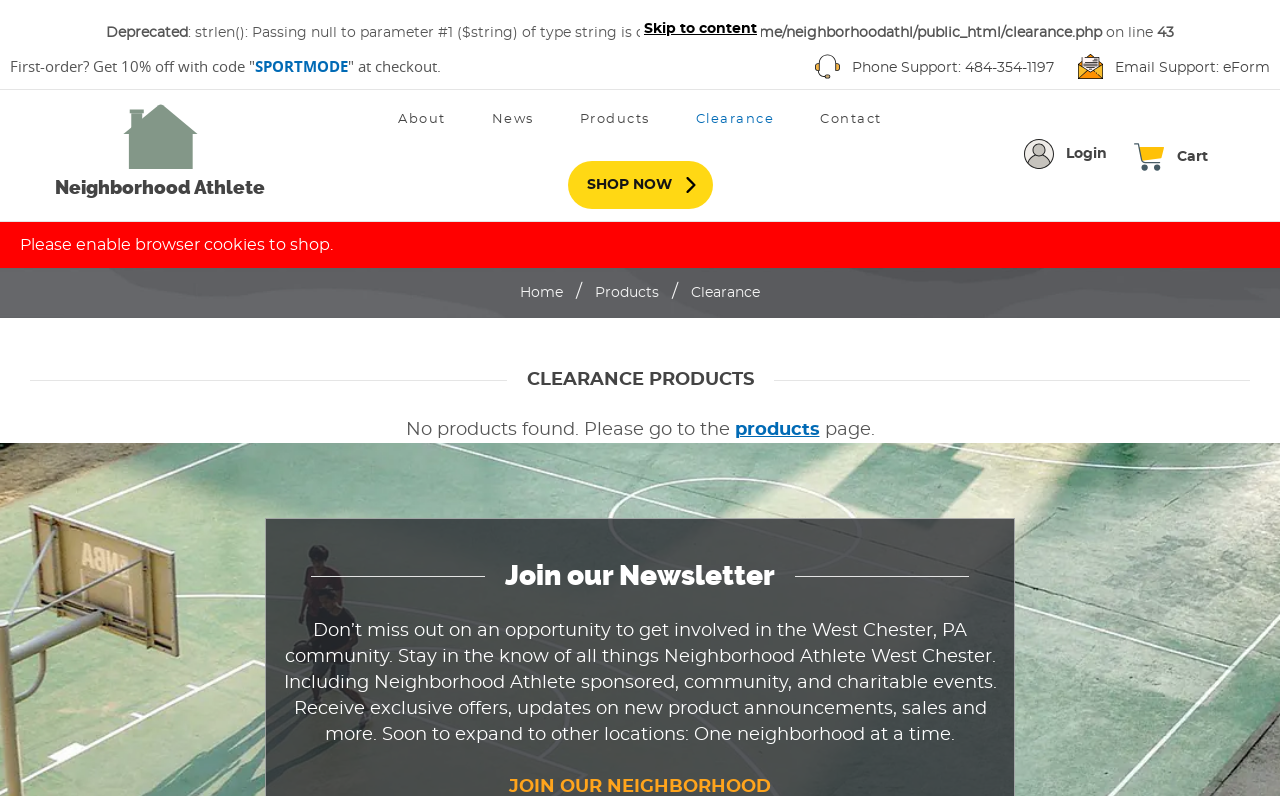Given the element description Shop Now, predict the bounding box coordinates for the UI element in the webpage screenshot. The format should be (top-left x, top-left y, bottom-right x, bottom-right y), and the values should be between 0 and 1.

[0.443, 0.202, 0.557, 0.263]